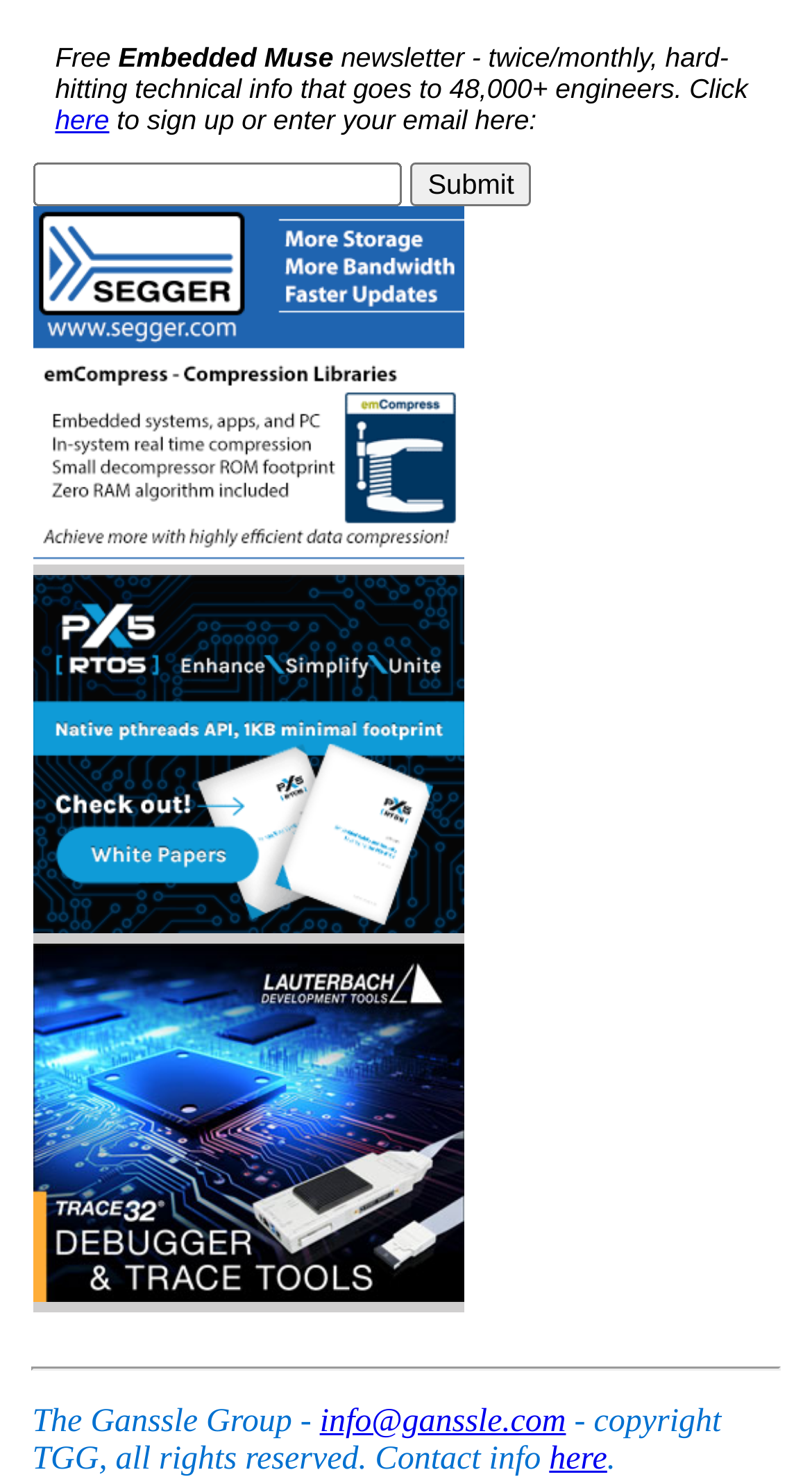Respond to the question with just a single word or phrase: 
What is the orientation of the separator?

Horizontal